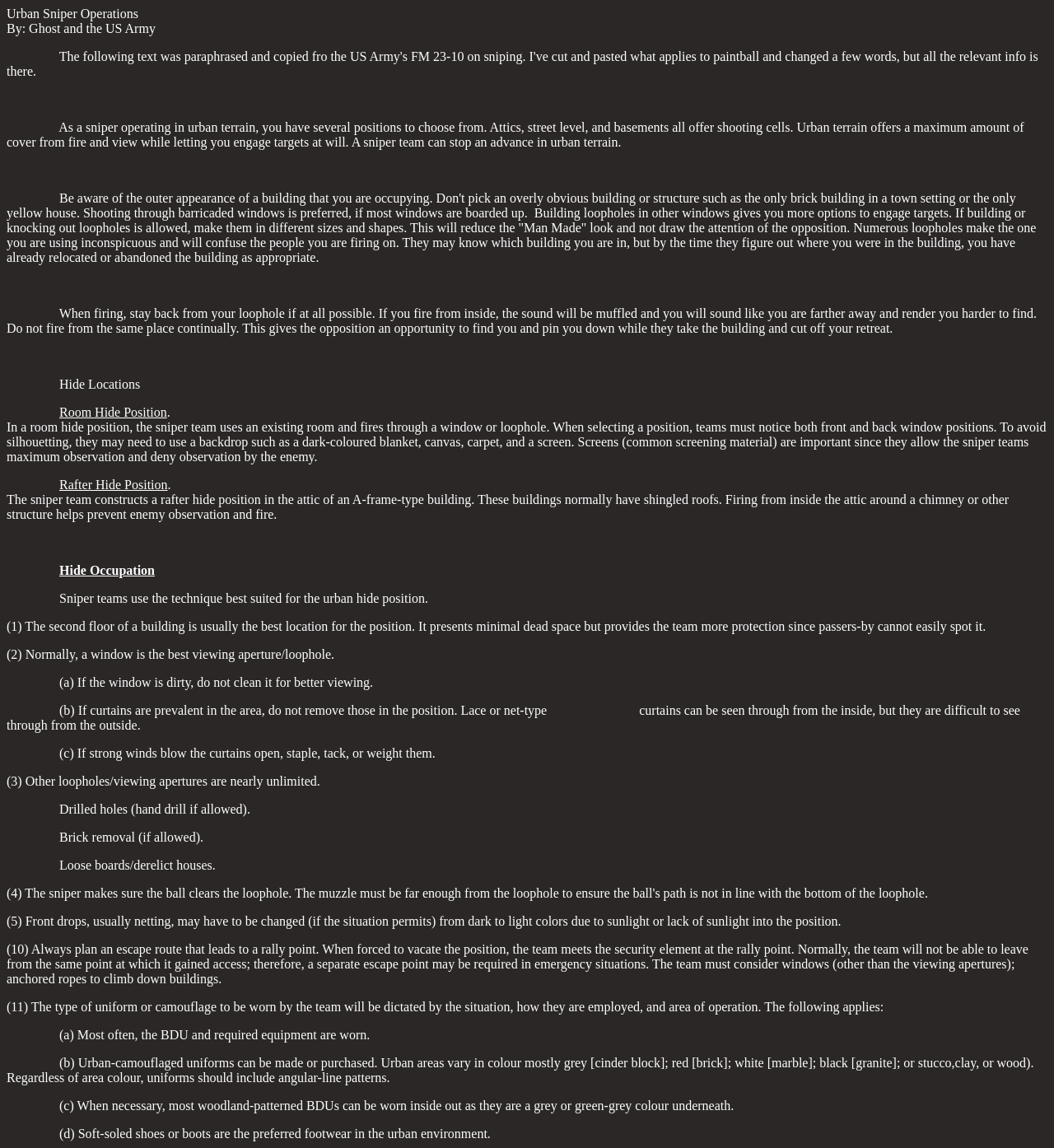Based on the image, provide a detailed response to the question:
Why should a sniper team not clean a dirty window?

The webpage advises that if a window is dirty, the sniper team should not clean it because it provides better viewing. This suggests that the dirt or grime on the window may help to obscure the team's presence or make it harder for others to see them.